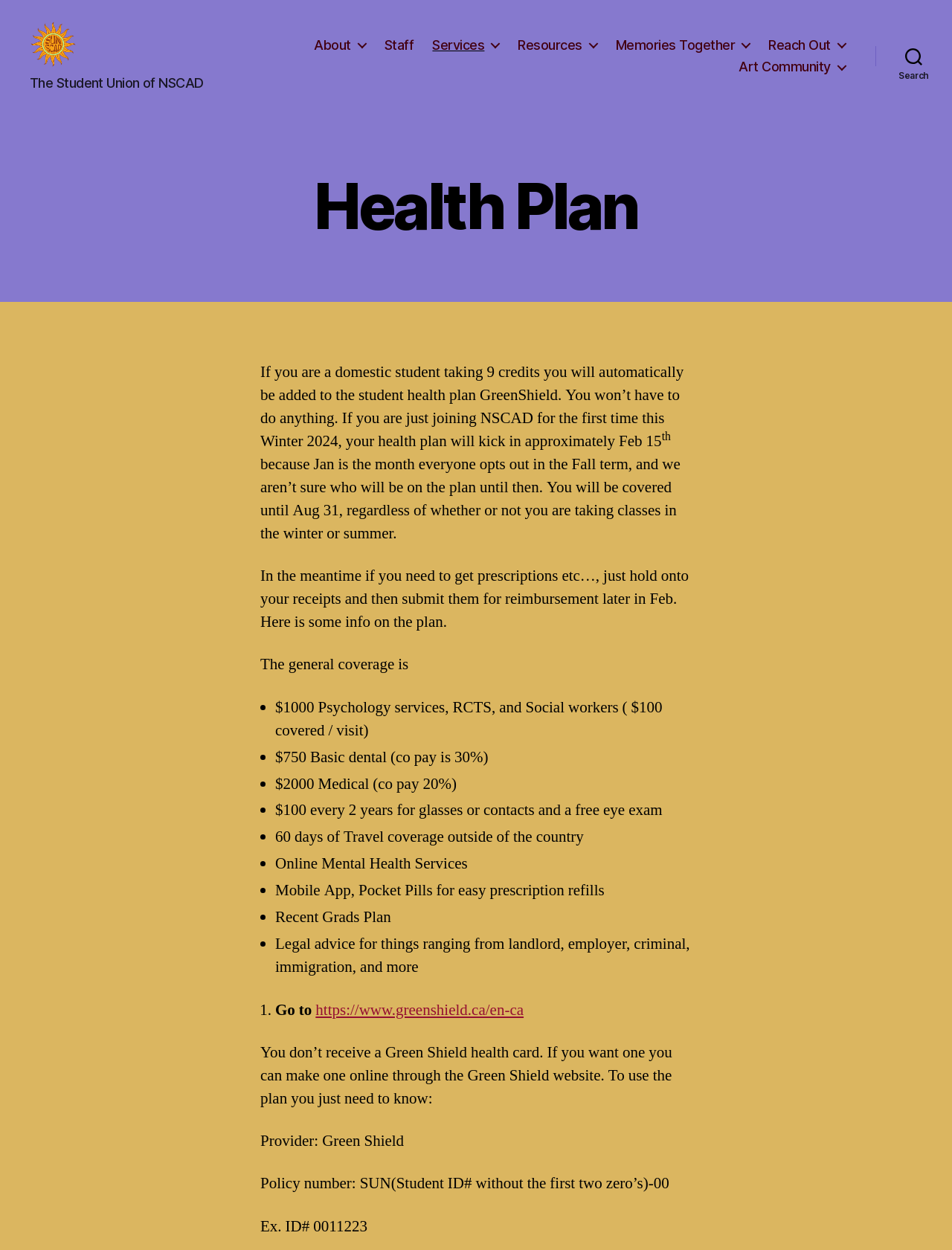Based on the element description About, identify the bounding box coordinates for the UI element. The coordinates should be in the format (top-left x, top-left y, bottom-right x, bottom-right y) and within the 0 to 1 range.

[0.33, 0.037, 0.384, 0.05]